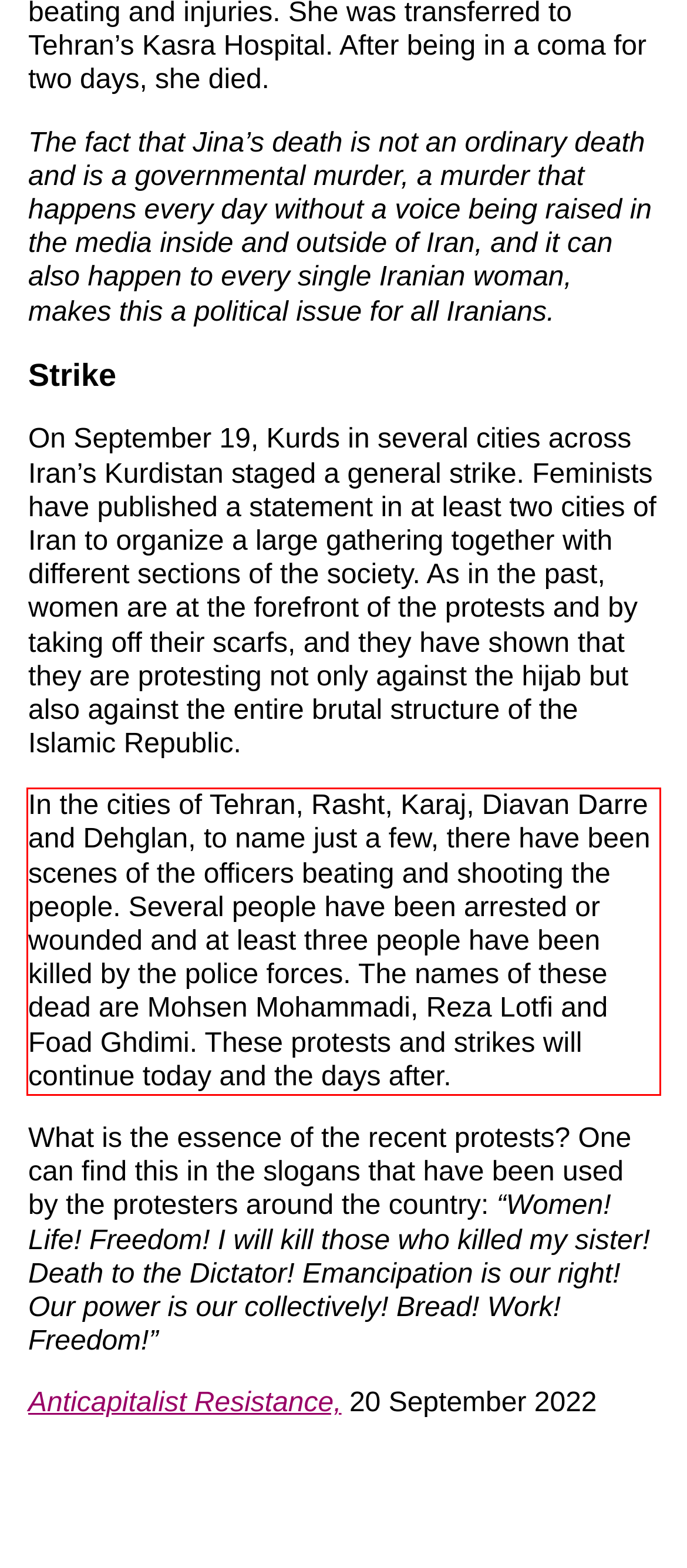Your task is to recognize and extract the text content from the UI element enclosed in the red bounding box on the webpage screenshot.

In the cities of Tehran, Rasht, Karaj, Diavan Darre and Dehglan, to name just a few, there have been scenes of the officers beating and shooting the people. Several people have been arrested or wounded and at least three people have been killed by the police forces. The names of these dead are Mohsen Mohammadi, Reza Lotfi and Foad Ghdimi. These protests and strikes will continue today and the days after.